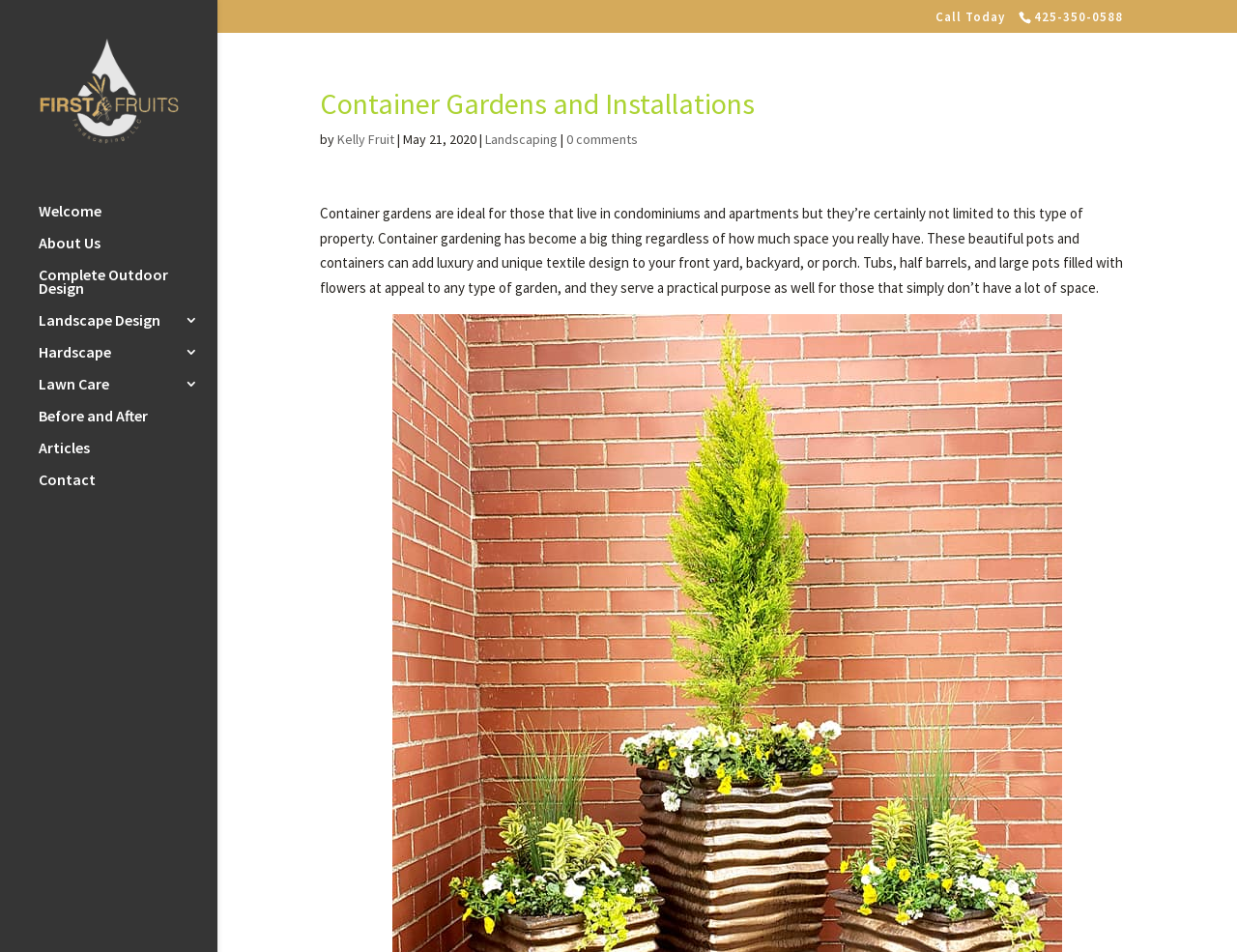Can you find the bounding box coordinates for the element to click on to achieve the instruction: "request a quote"?

None